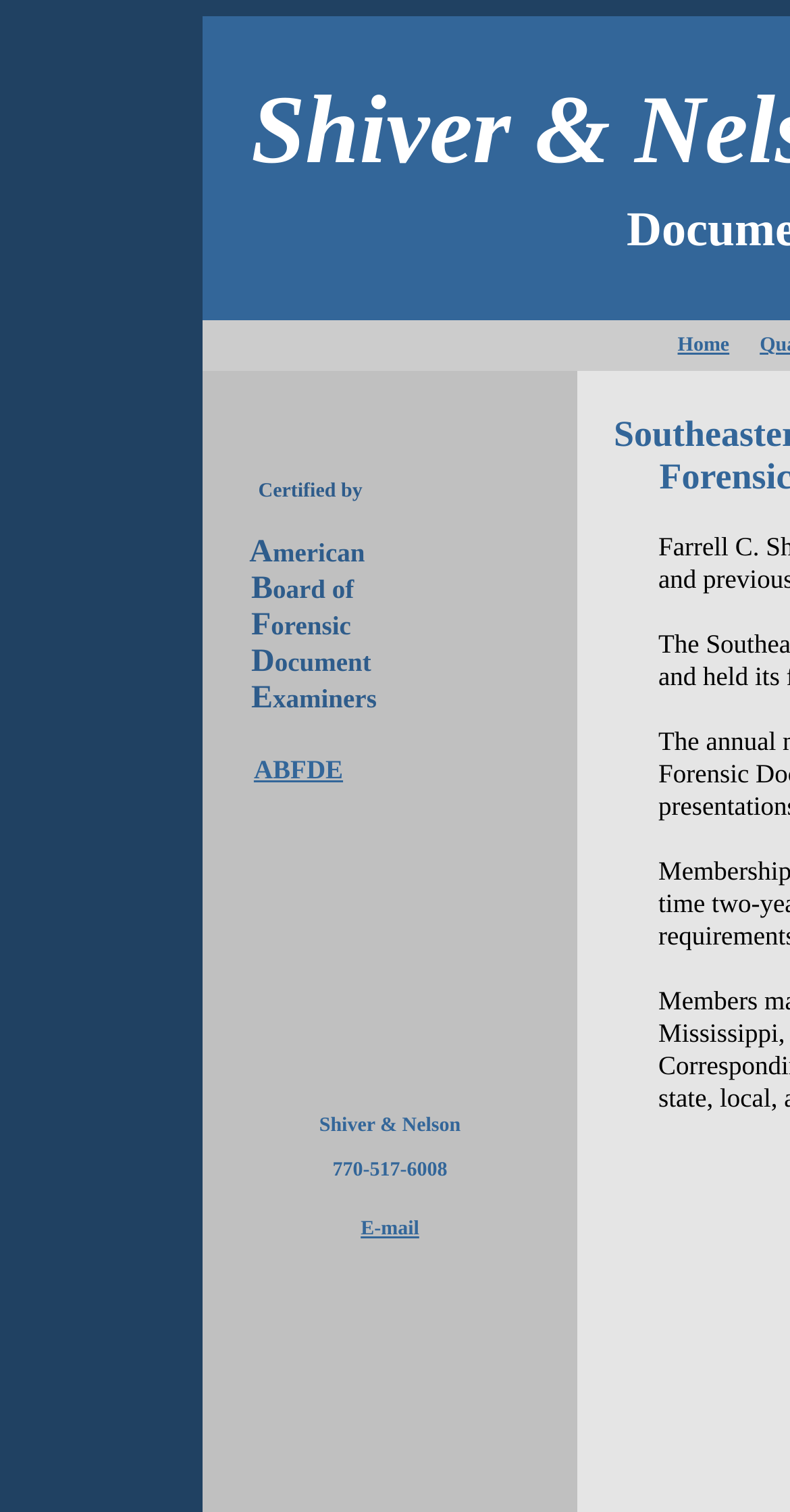Given the description "Home", determine the bounding box of the corresponding UI element.

[0.858, 0.221, 0.923, 0.236]